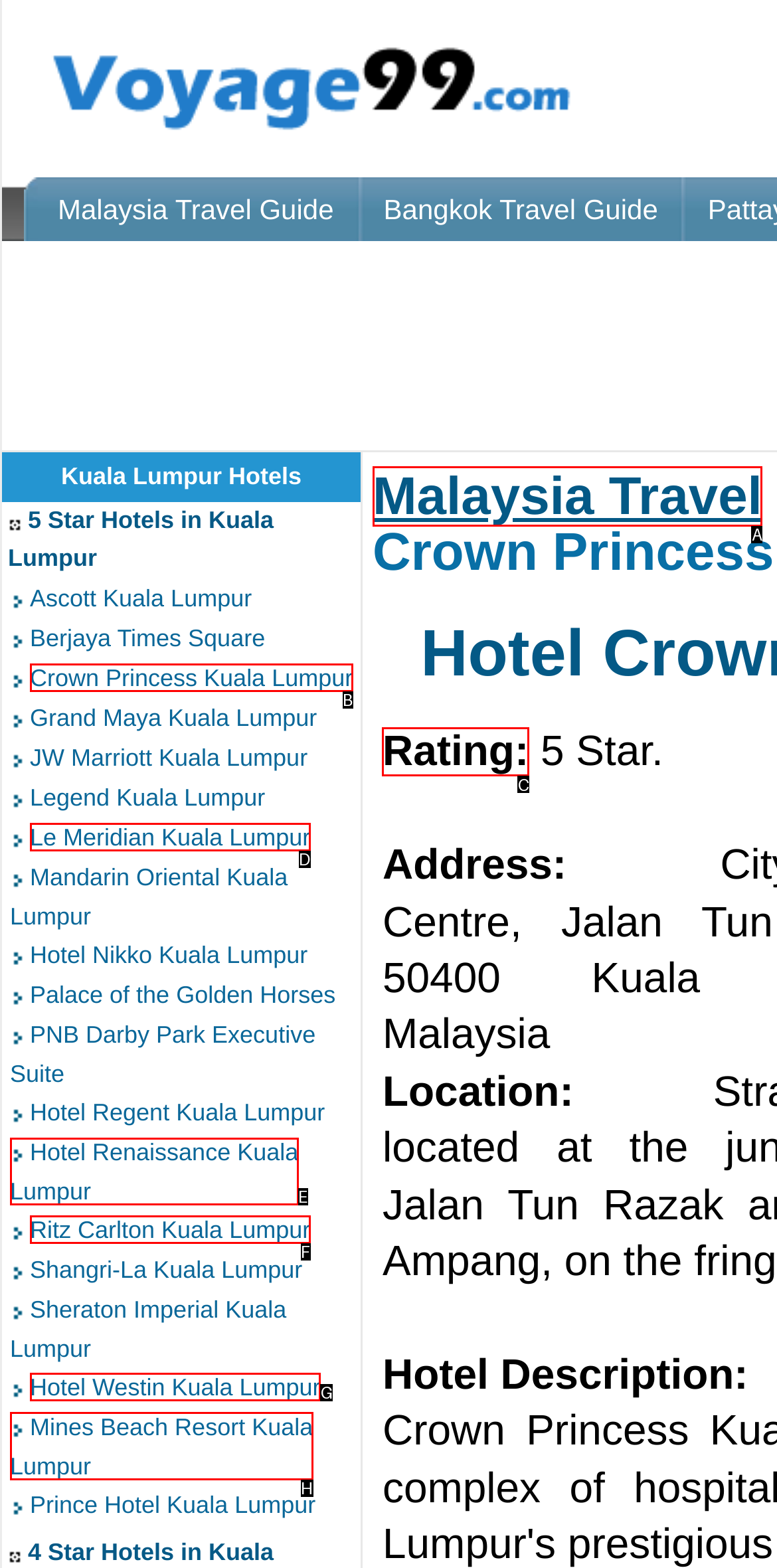Select the appropriate HTML element that needs to be clicked to finish the task: Check Rating
Reply with the letter of the chosen option.

C